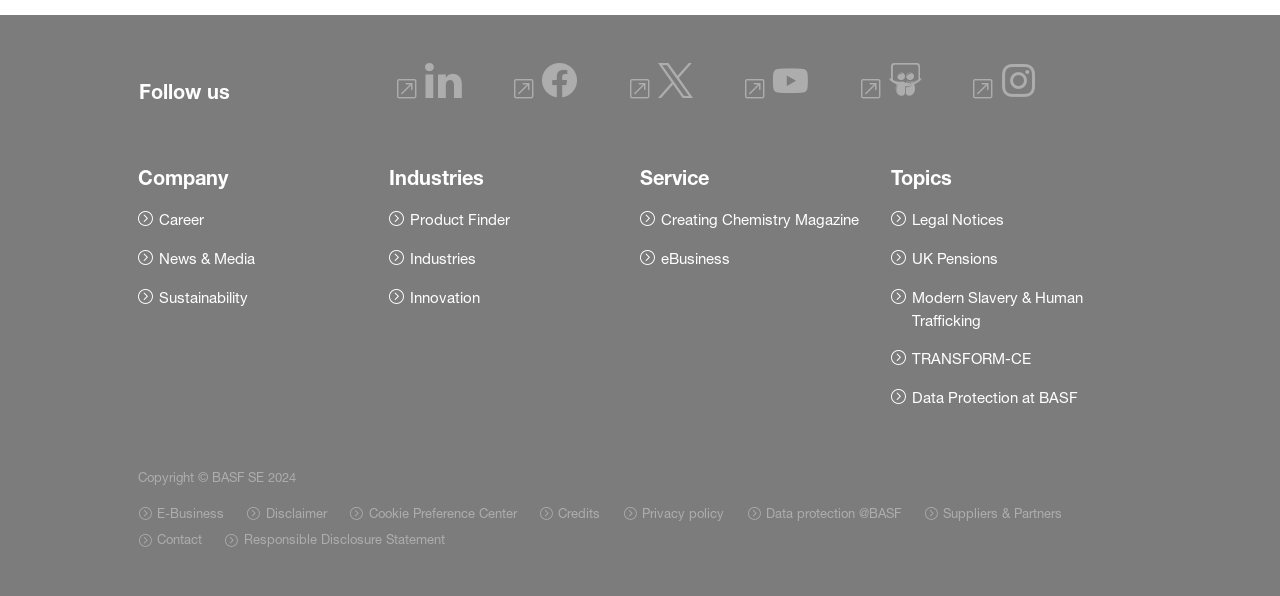What is the last topic listed? From the image, respond with a single word or brief phrase.

Data Protection at BASF